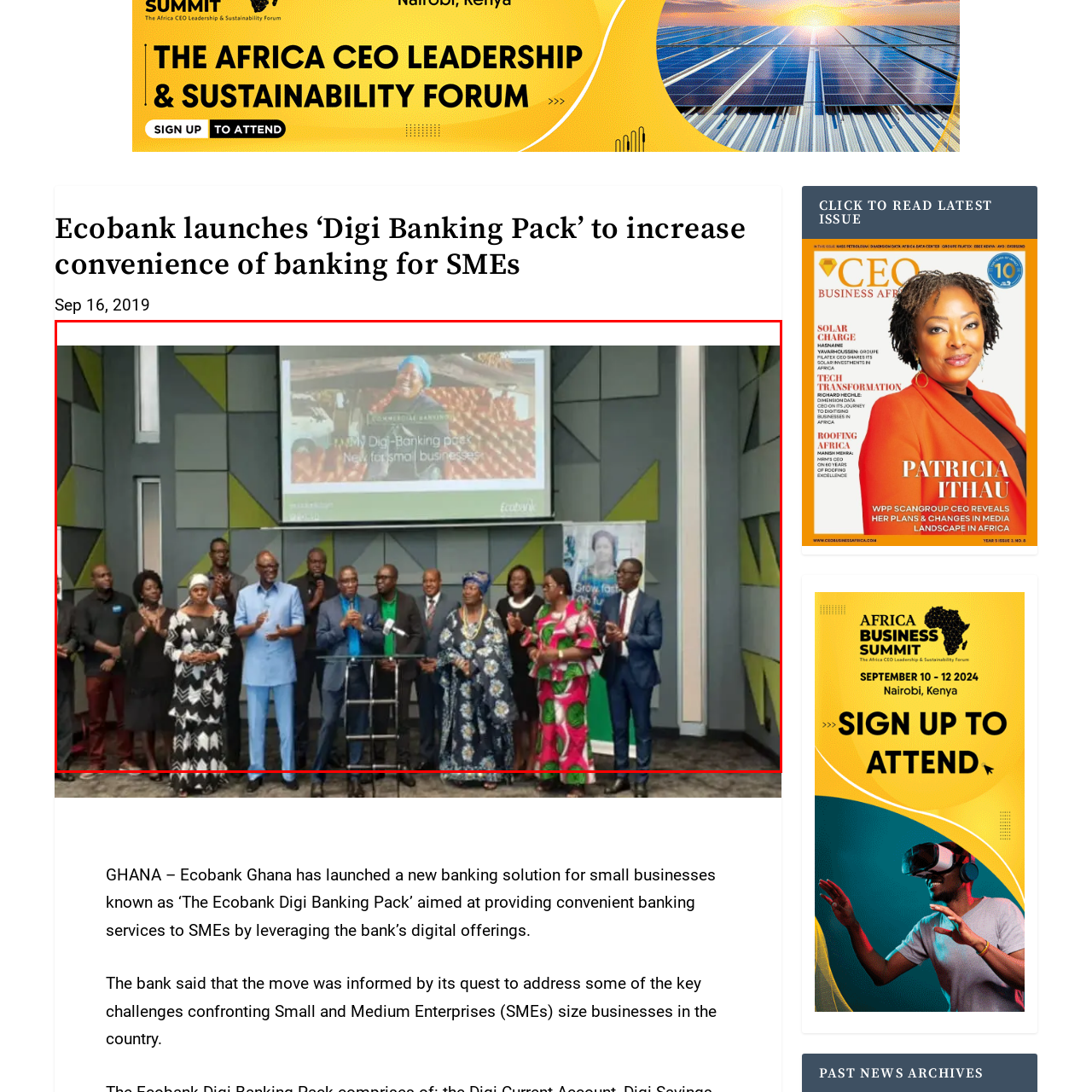Explain in detail what is happening in the image enclosed by the red border.

The image captures a vibrant launch event for Ecobank's new initiative, the "Digi Banking Pack," aimed at enhancing banking convenience for small and medium enterprises (SMEs). The scene is lively, featuring a diverse group of individuals including bank officials and community members, all gathered together in a modern conference setting. 

In the background, a large screen displays key details about the Digi Banking Pack, emphasizing its focus on providing digital banking solutions for SMEs. Attendees are engaged, with some applauding and others interacting enthusiastically as they celebrate this new offering. The event signifies Ecobank's commitment to support local businesses and tackle challenges faced by SMEs in Ghana through innovative digital banking services. The overall atmosphere suggests a sense of anticipation and optimism for the future of small business banking in the region.